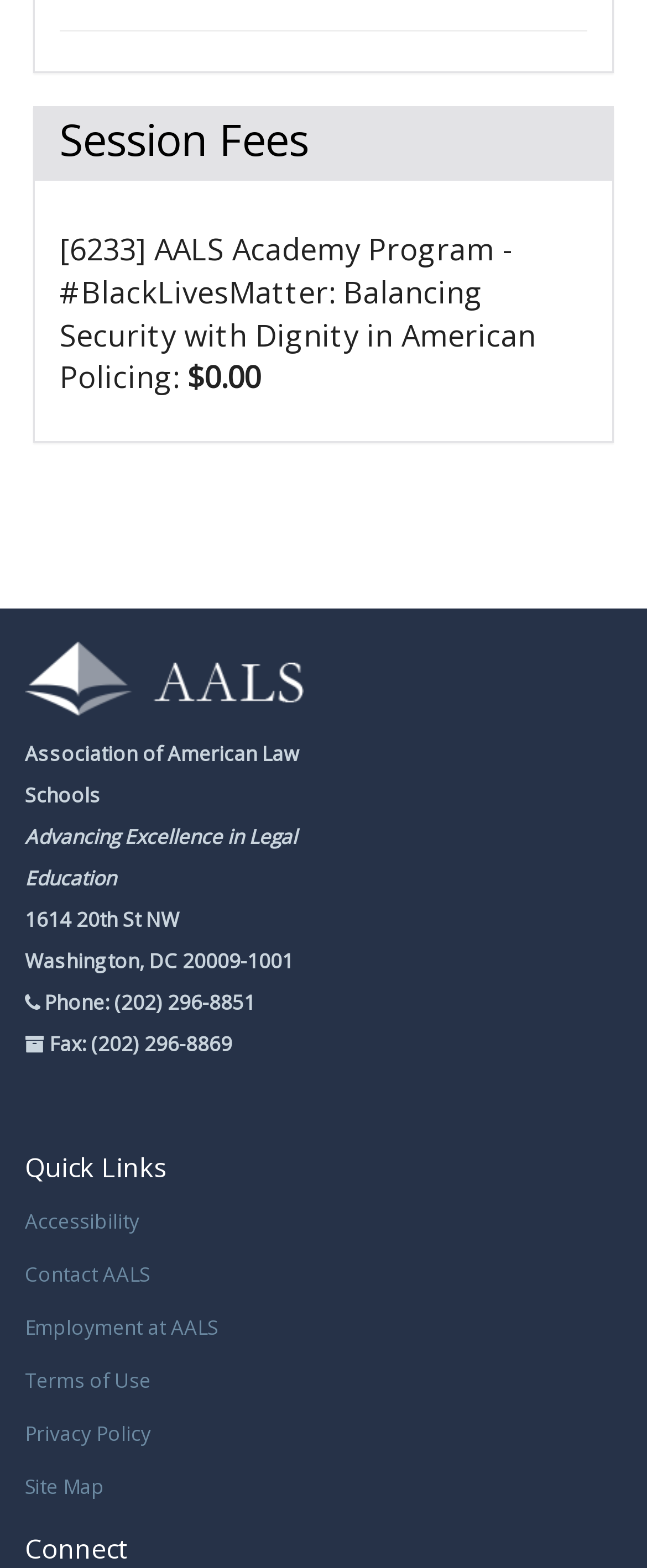Identify the bounding box of the UI element that matches this description: "Site Map".

[0.038, 0.939, 0.162, 0.957]